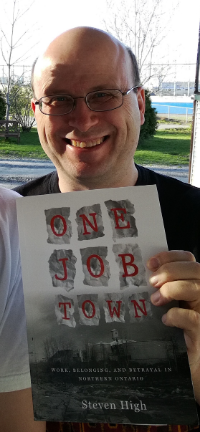What is the main theme of Steven High's research?
Based on the screenshot, provide your answer in one word or phrase.

Deindustrialization